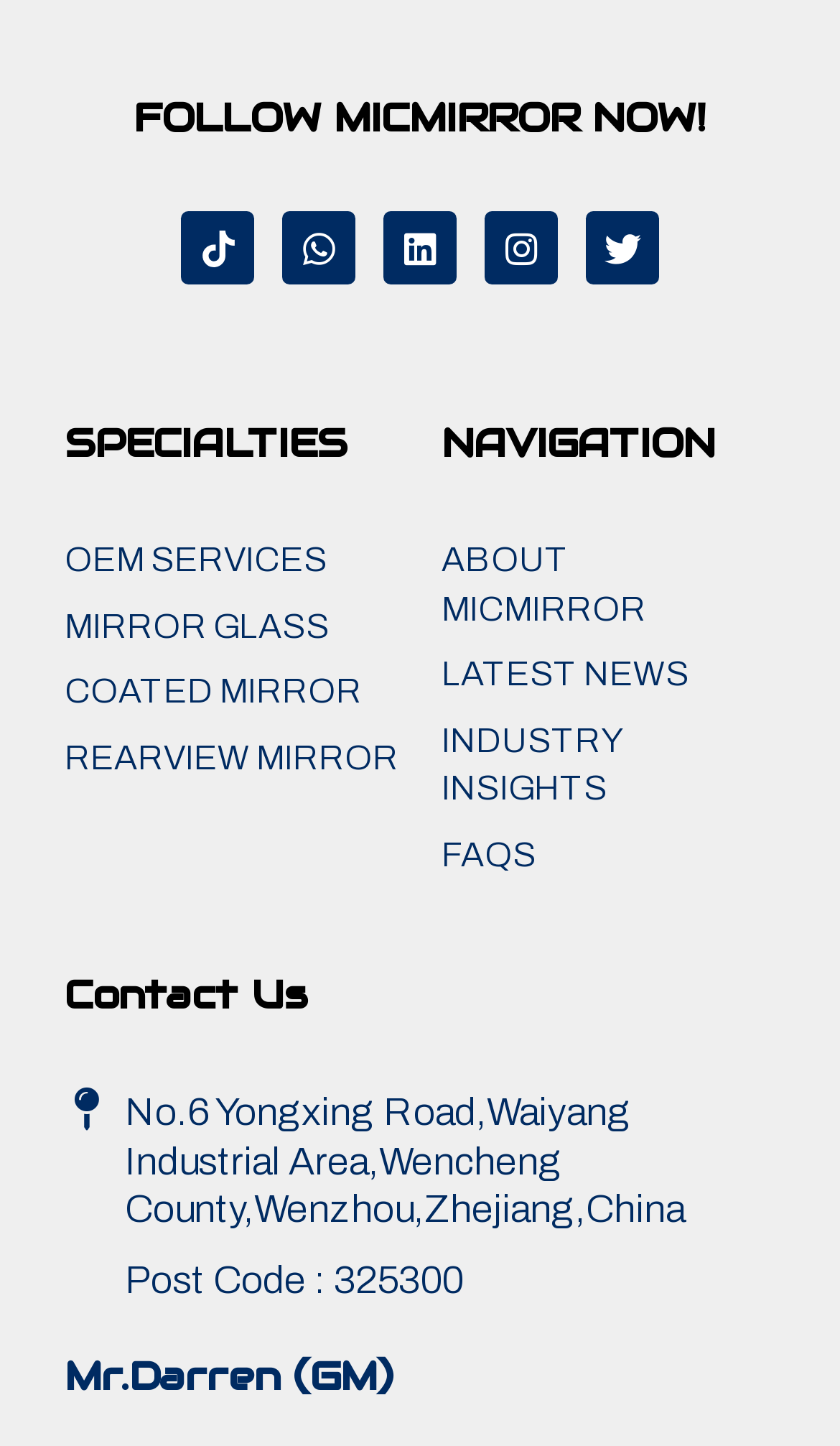Please study the image and answer the question comprehensively:
How many social media links are available?

I counted the number of social media links by looking at the elements with icons, specifically the Whatsapp and Linkedin links, which are located near the top of the page.